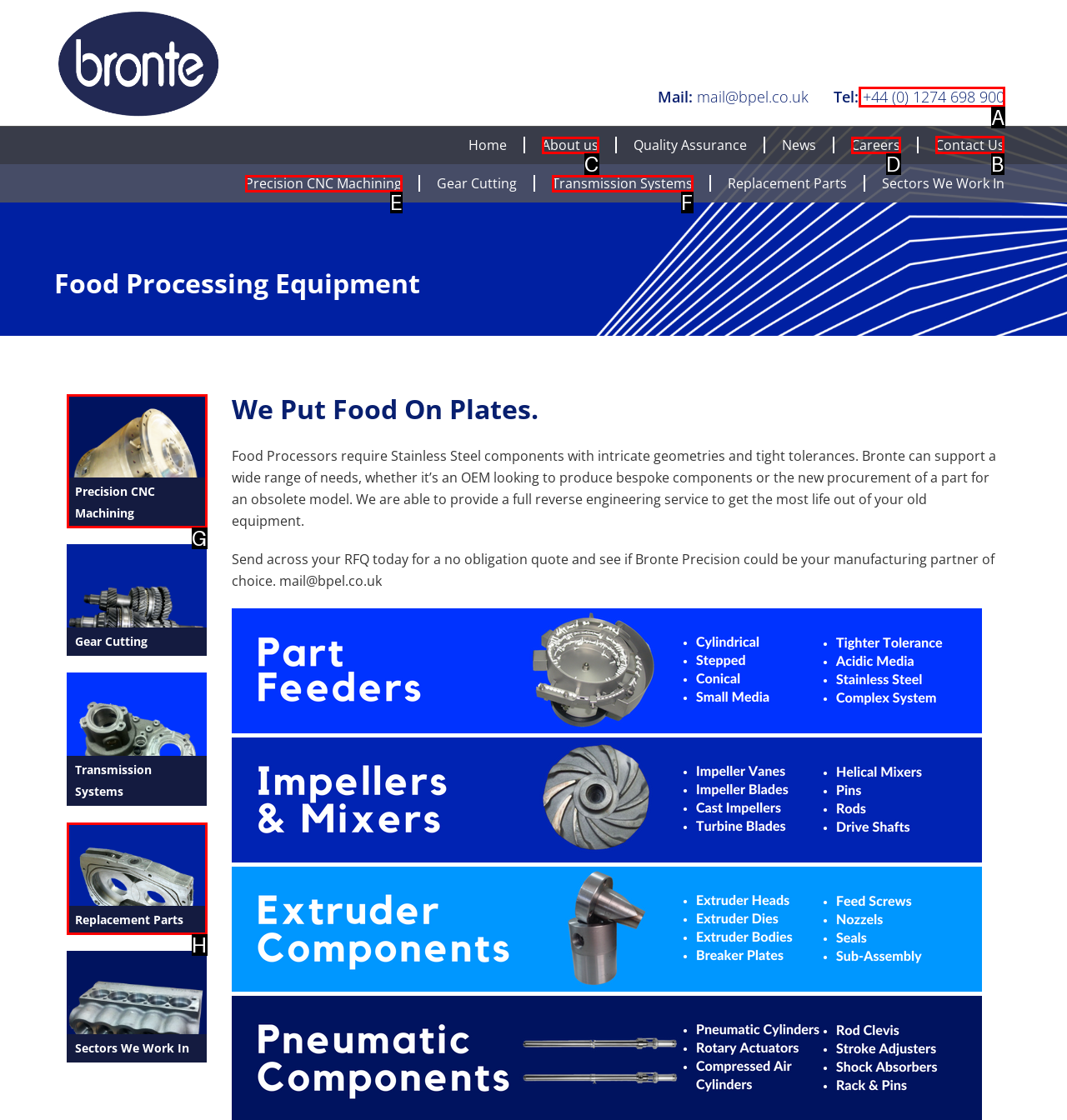Choose the letter of the UI element necessary for this task: Click the 'Contact Us' link
Answer with the correct letter.

B